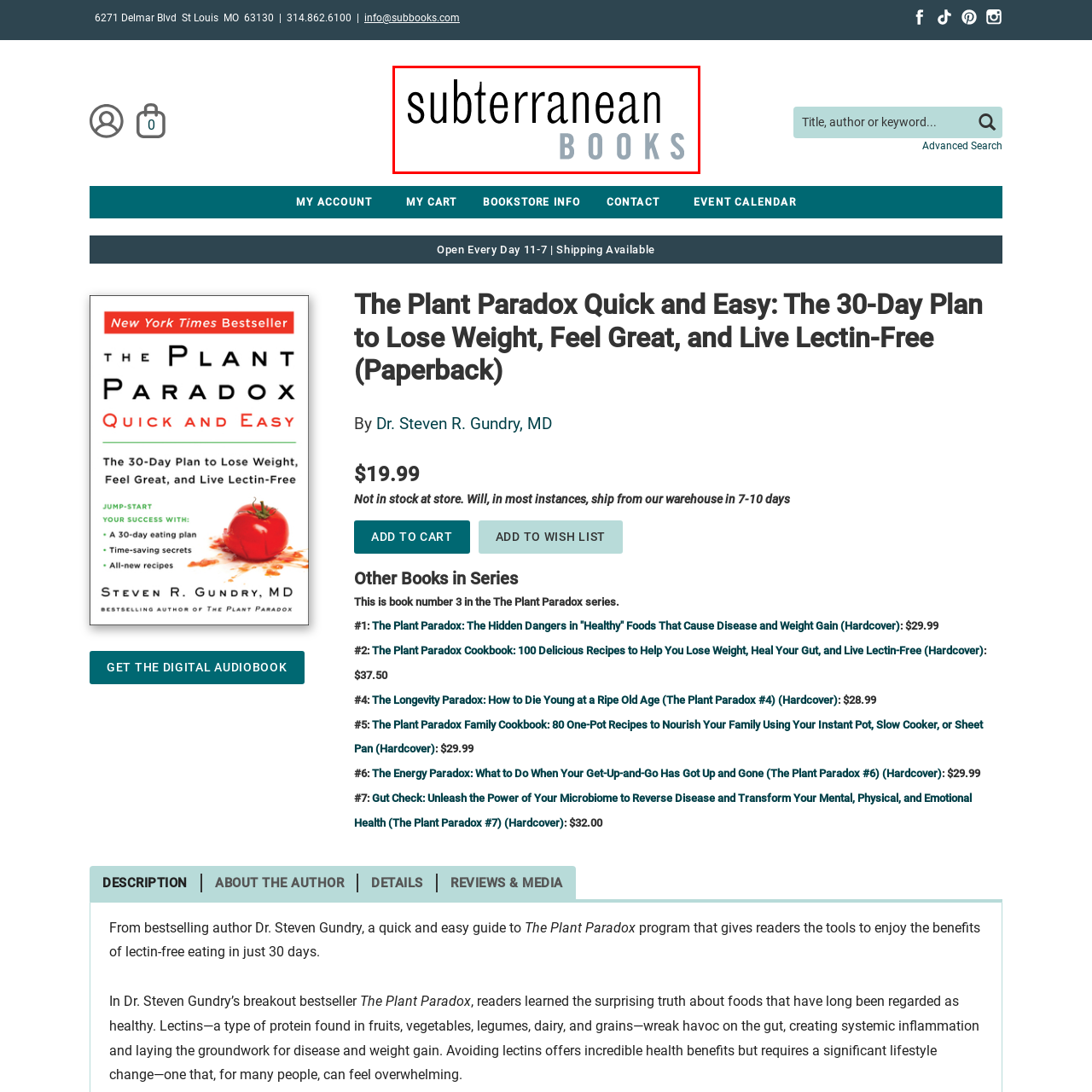Detail the features and components of the image inside the red outline.

The image features the logo of Subterranean Books, a distinguished independent bookstore located in St. Louis, Missouri. The logo's design showcases the word "subterranean" in a bold, modern typeface, emphasizing its unique identity. Below it, the word "BOOKS" is presented in a lighter font, creating a visual contrast that helps to draw attention to the bookstore's focus on literature. This logo symbolizes not only the store's commitment to providing a diverse selection of books but also its position as a cultural hub in the community. Subterranean Books offers a personalized shopping experience and often hosts events that connect readers with authors and fellow book enthusiasts.